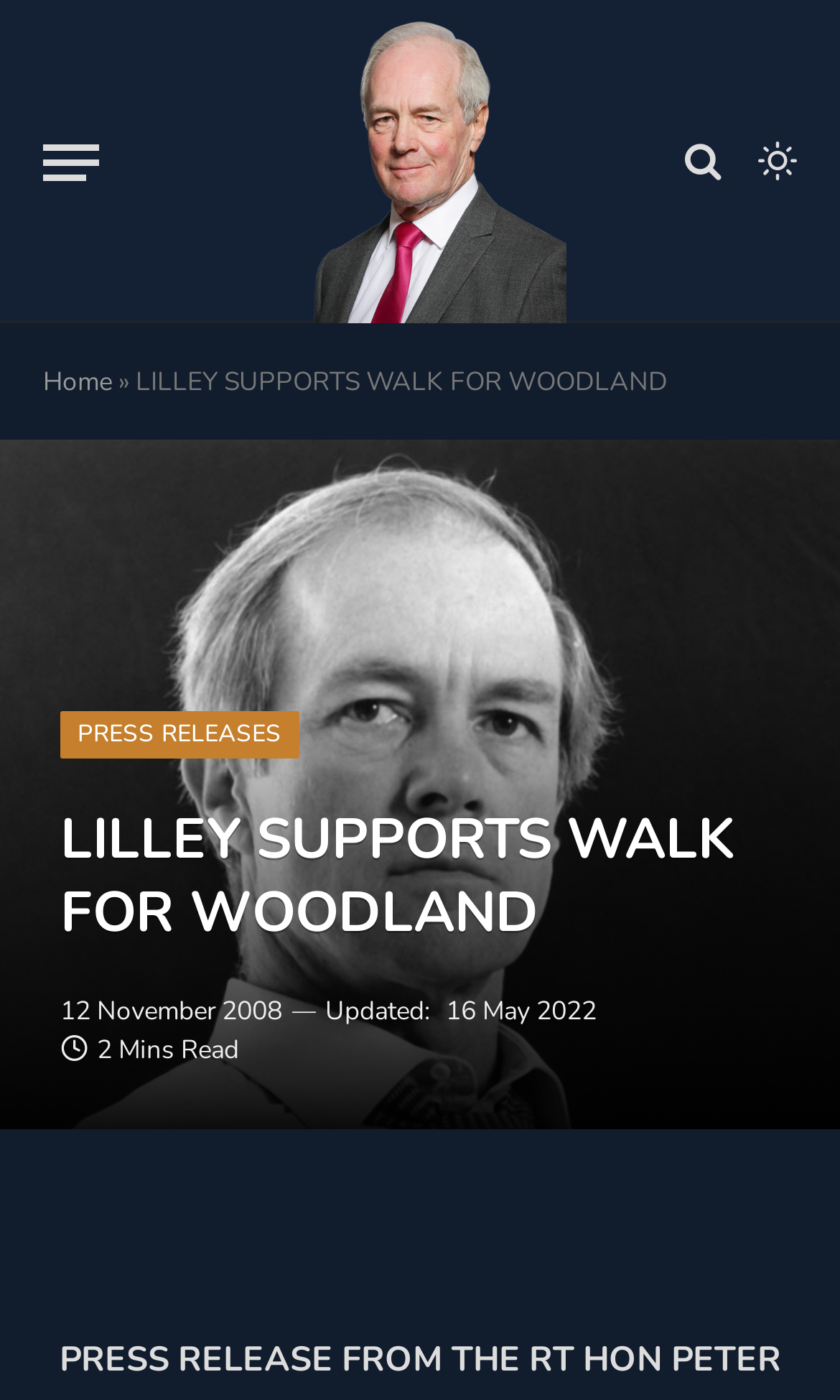Answer the question using only a single word or phrase: 
How long does it take to read the press release?

2 Mins